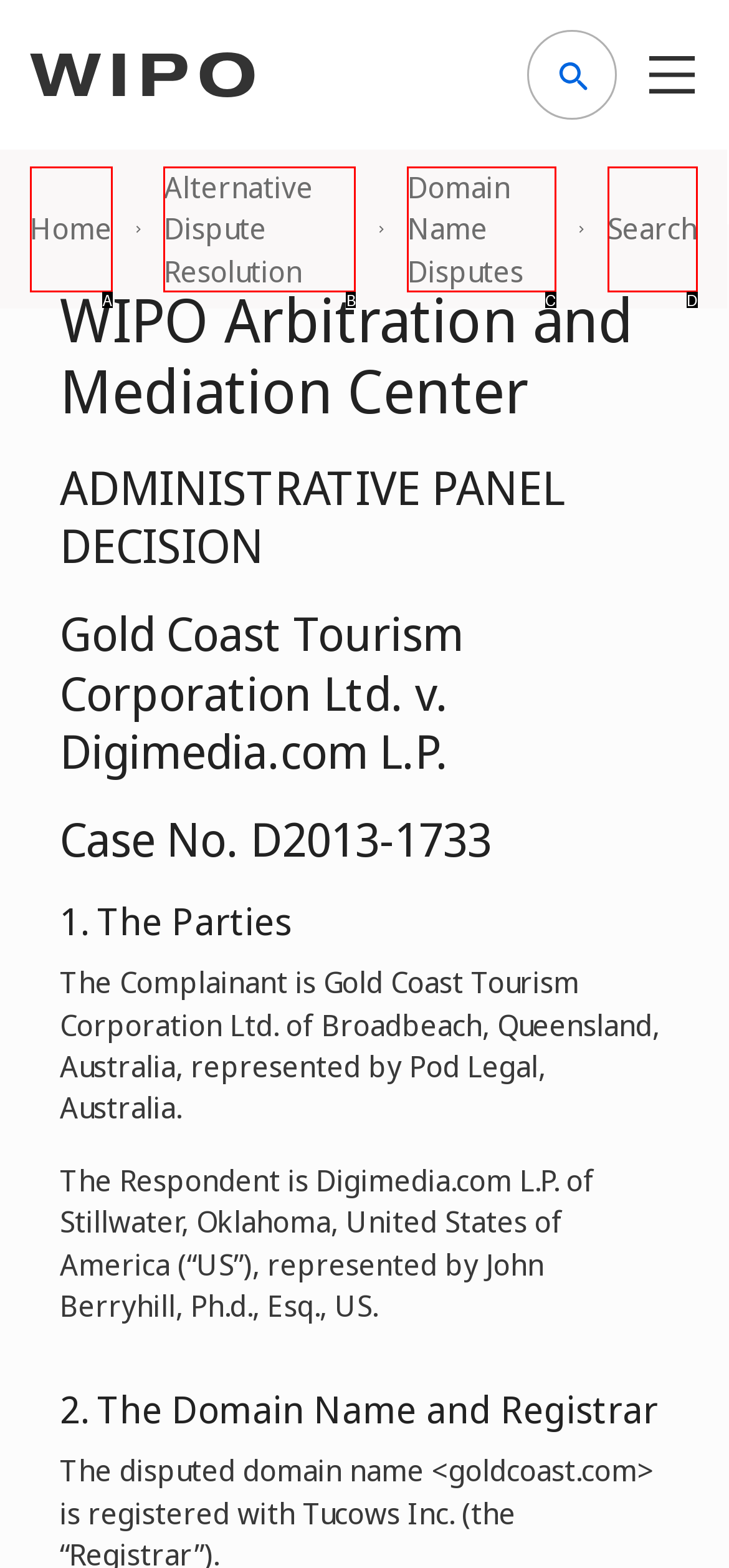Based on the provided element description: Search, identify the best matching HTML element. Respond with the corresponding letter from the options shown.

D